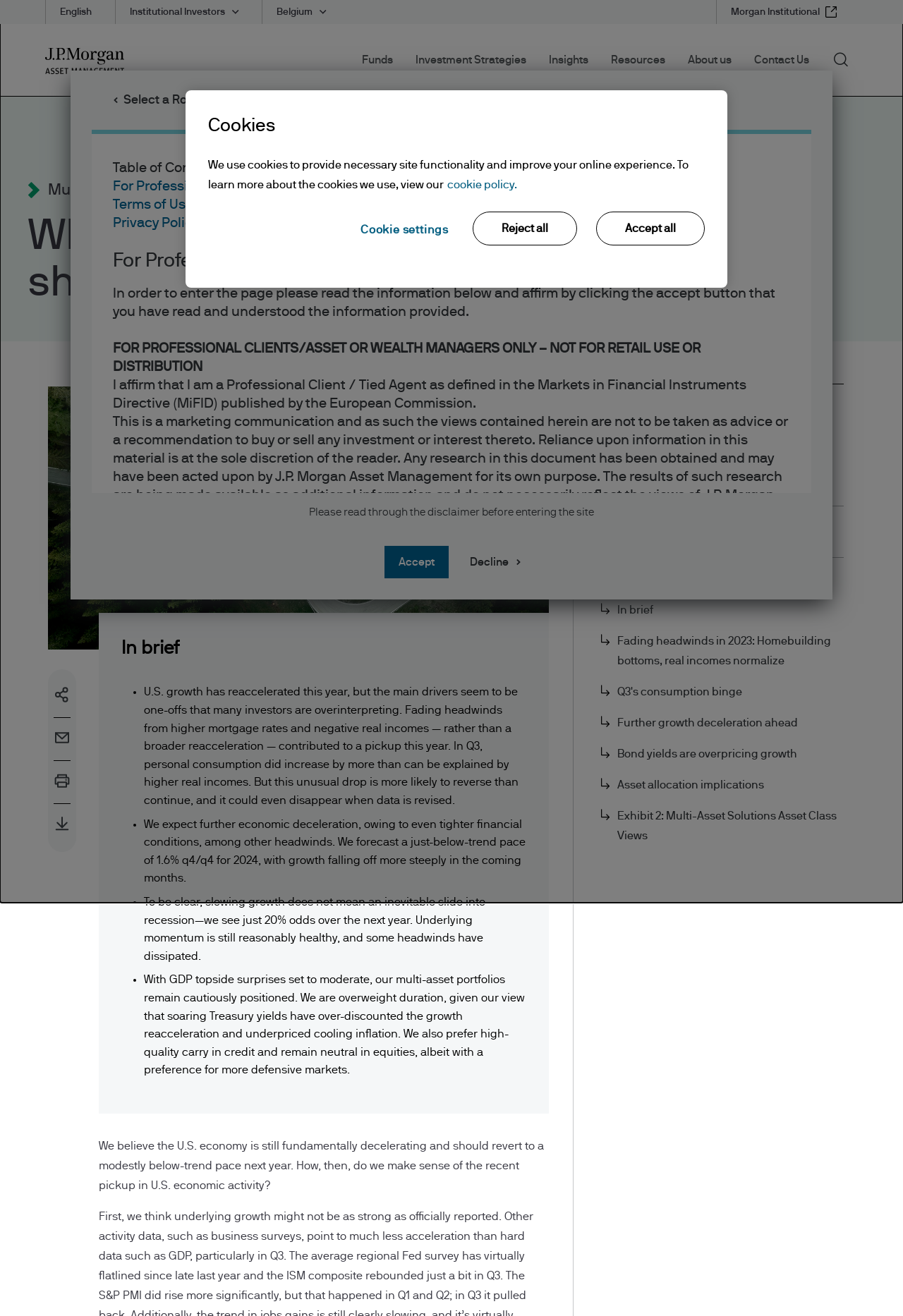Can you identify the bounding box coordinates of the clickable region needed to carry out this instruction: 'Click the 'Share' button'? The coordinates should be four float numbers within the range of 0 to 1, stated as [left, top, right, bottom].

[0.059, 0.513, 0.078, 0.546]